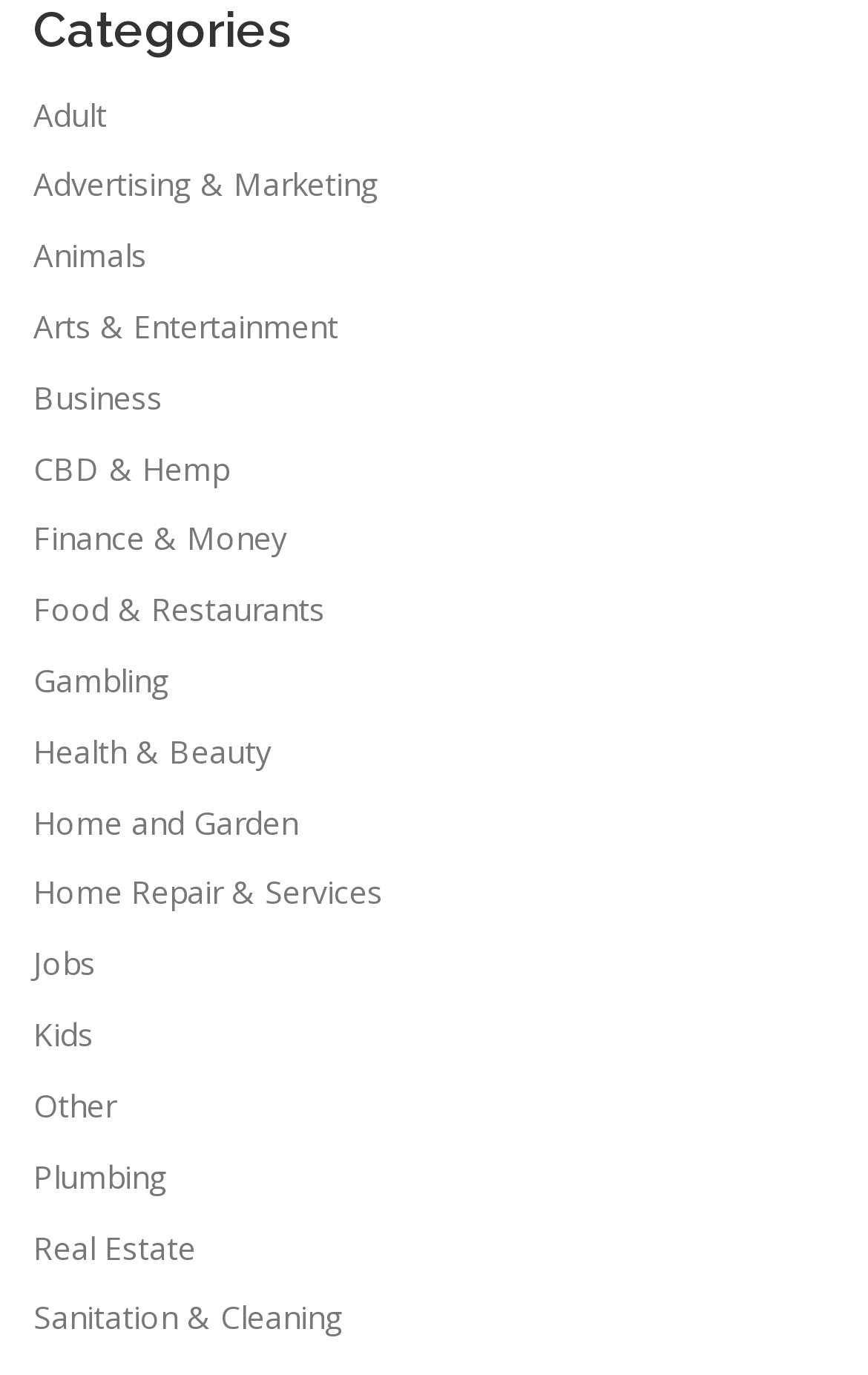How many categories are listed?
Can you give a detailed and elaborate answer to the question?

By counting the number of link elements under the 'Categories' heading, we can determine that there are 21 categories listed on this webpage.